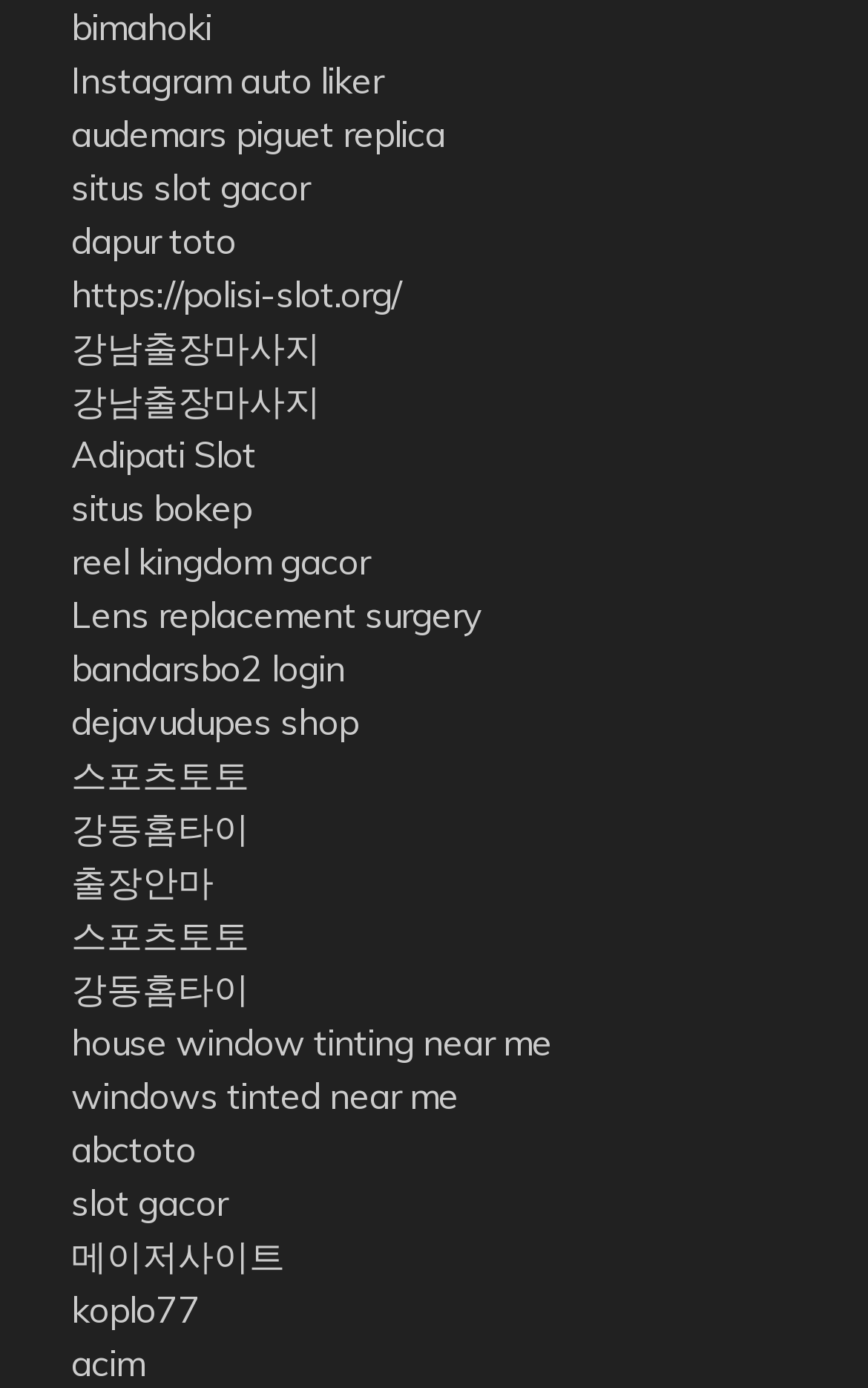Are there any images on this webpage? Using the information from the screenshot, answer with a single word or phrase.

No